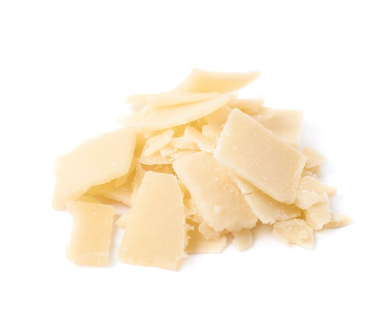Answer the following query with a single word or phrase:
What is the goal of home cooking in Cacio e Pepe?

Achieve creamy texture